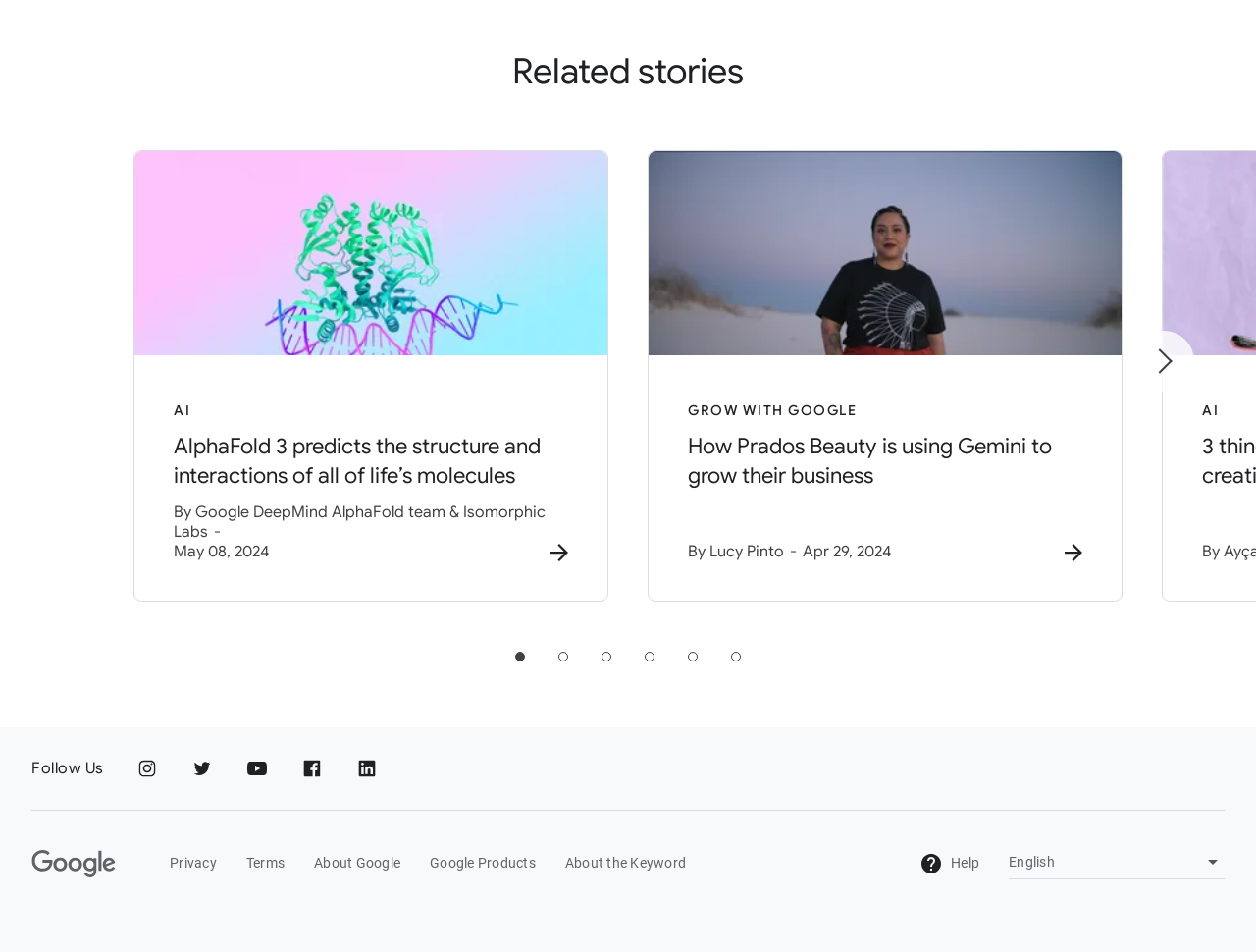What is the purpose of the button at the bottom?
Use the image to give a comprehensive and detailed response to the question.

I analyzed the button element with the description 'Next', and inferred that its purpose is to navigate to the next page, likely to display more related stories or content.